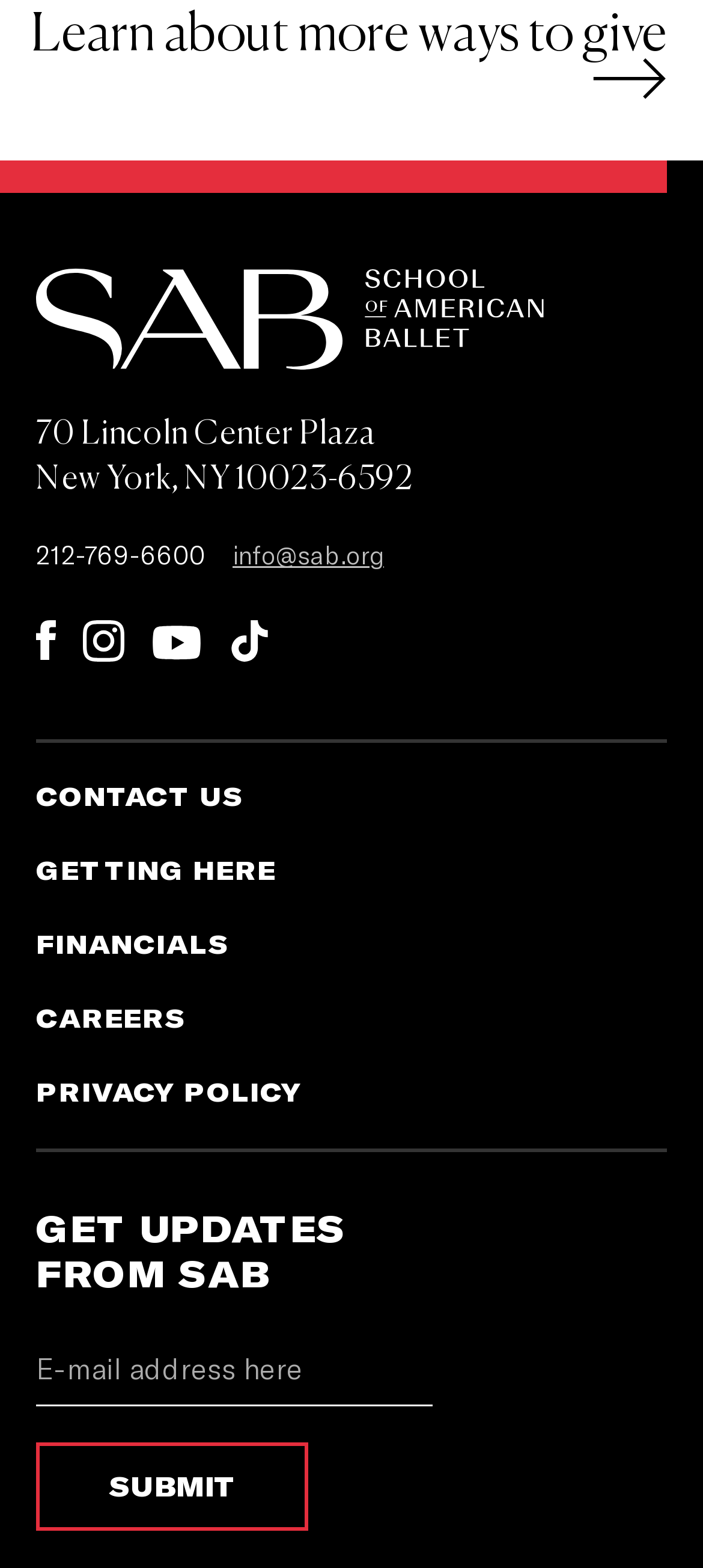Please identify the bounding box coordinates of the element I need to click to follow this instruction: "Learn about more ways to give".

[0.0, 0.011, 0.949, 0.068]